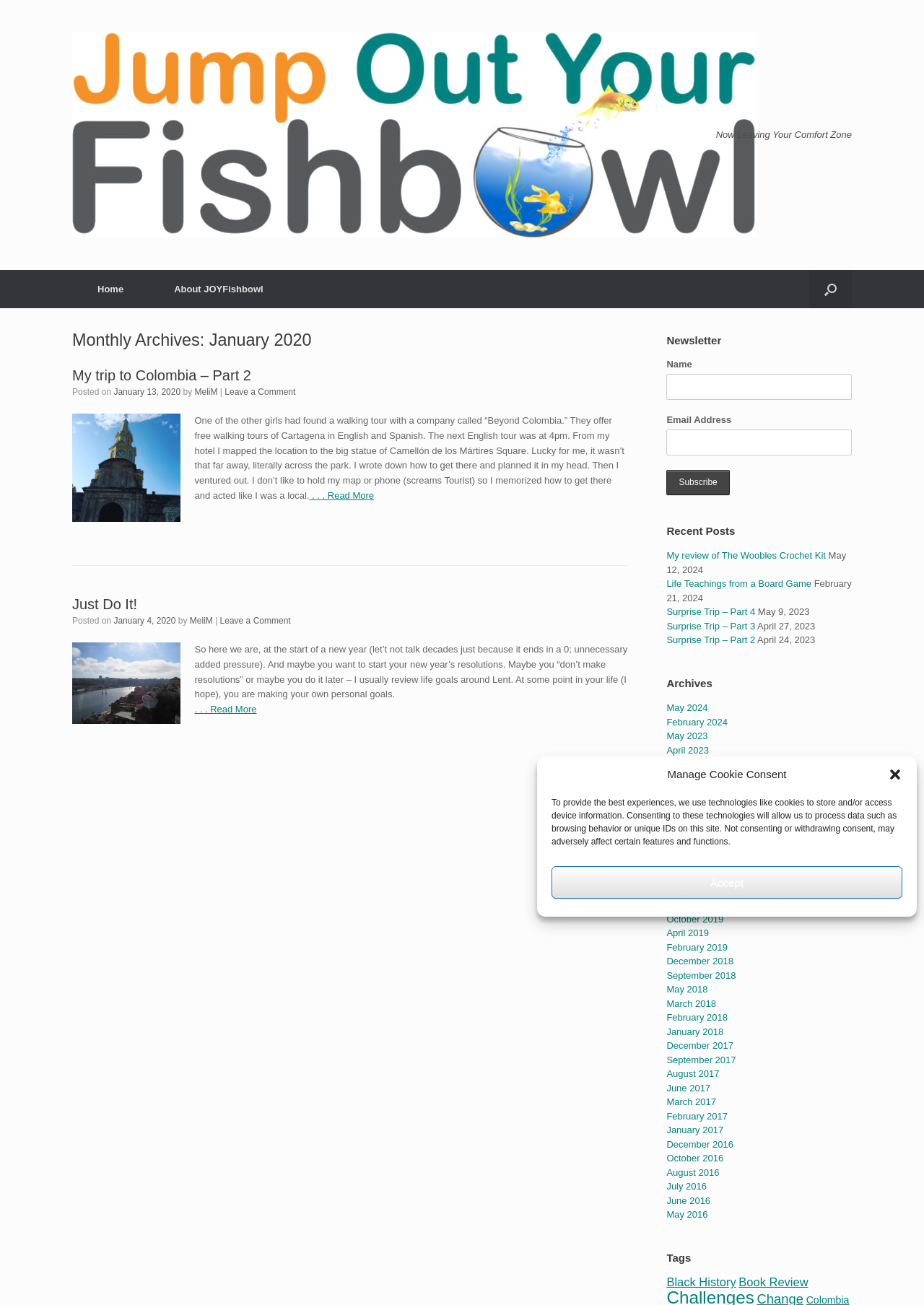Determine the bounding box coordinates of the region that needs to be clicked to achieve the task: "Click the 'Leave a Comment' link".

[0.243, 0.296, 0.32, 0.304]